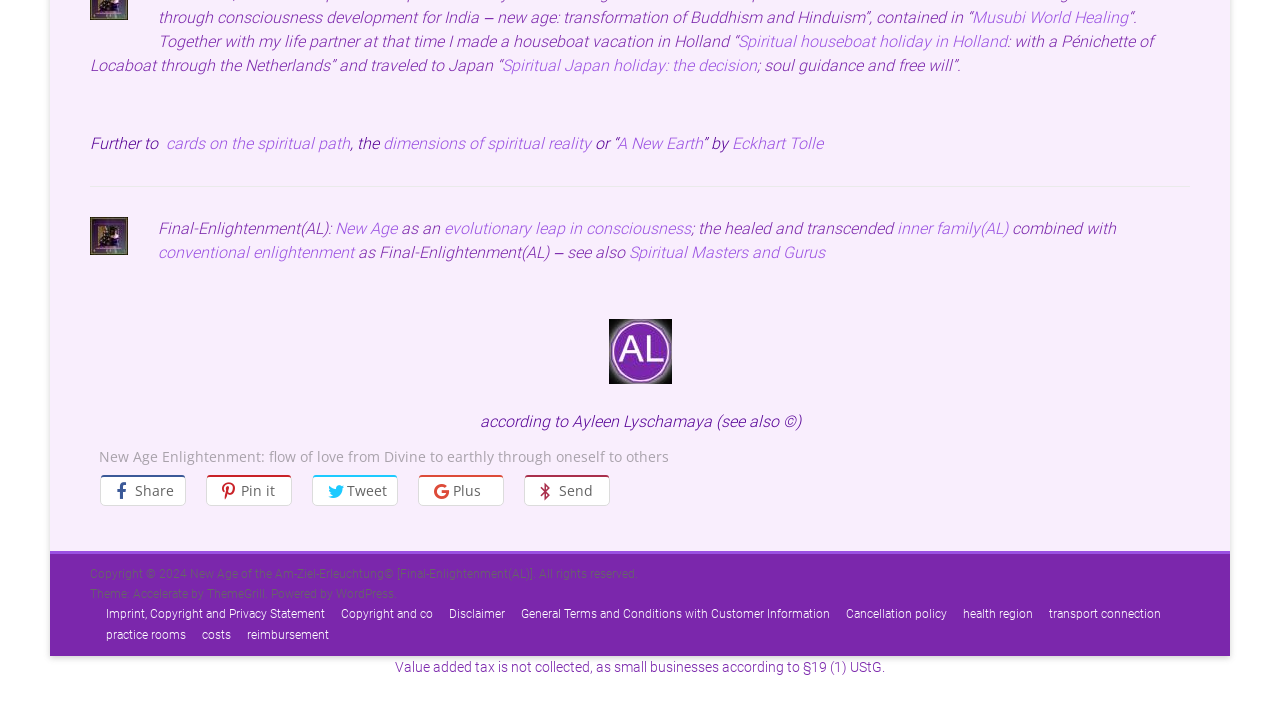Extract the bounding box coordinates for the UI element described by the text: "Eckhart Tolle". The coordinates should be in the form of [left, top, right, bottom] with values between 0 and 1.

[0.572, 0.187, 0.643, 0.213]